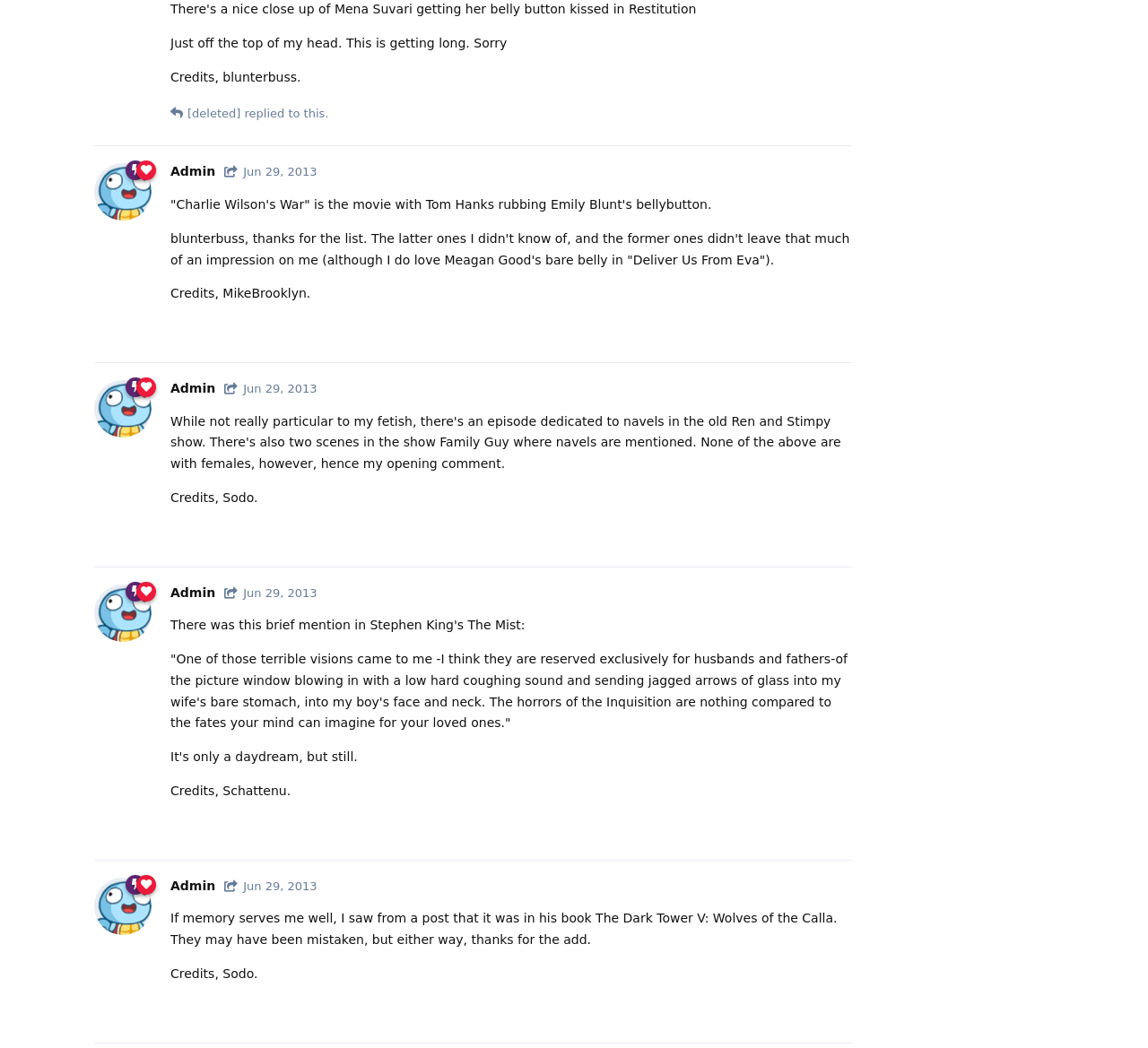Locate the bounding box coordinates of the area where you should click to accomplish the instruction: "View the post of Schattenu".

[0.148, 0.748, 0.253, 0.761]